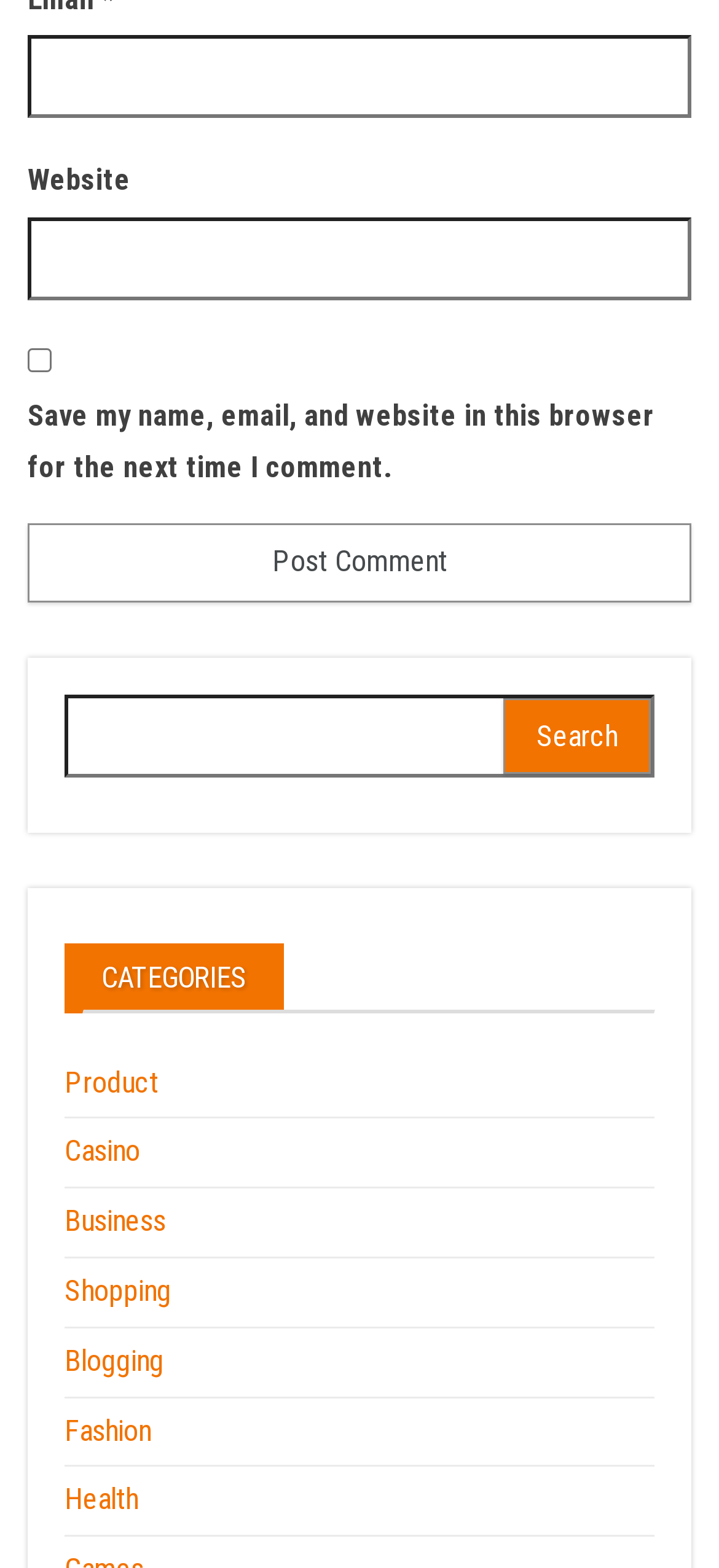Please identify the bounding box coordinates of the element that needs to be clicked to execute the following command: "Post a comment". Provide the bounding box using four float numbers between 0 and 1, formatted as [left, top, right, bottom].

[0.038, 0.334, 0.962, 0.384]